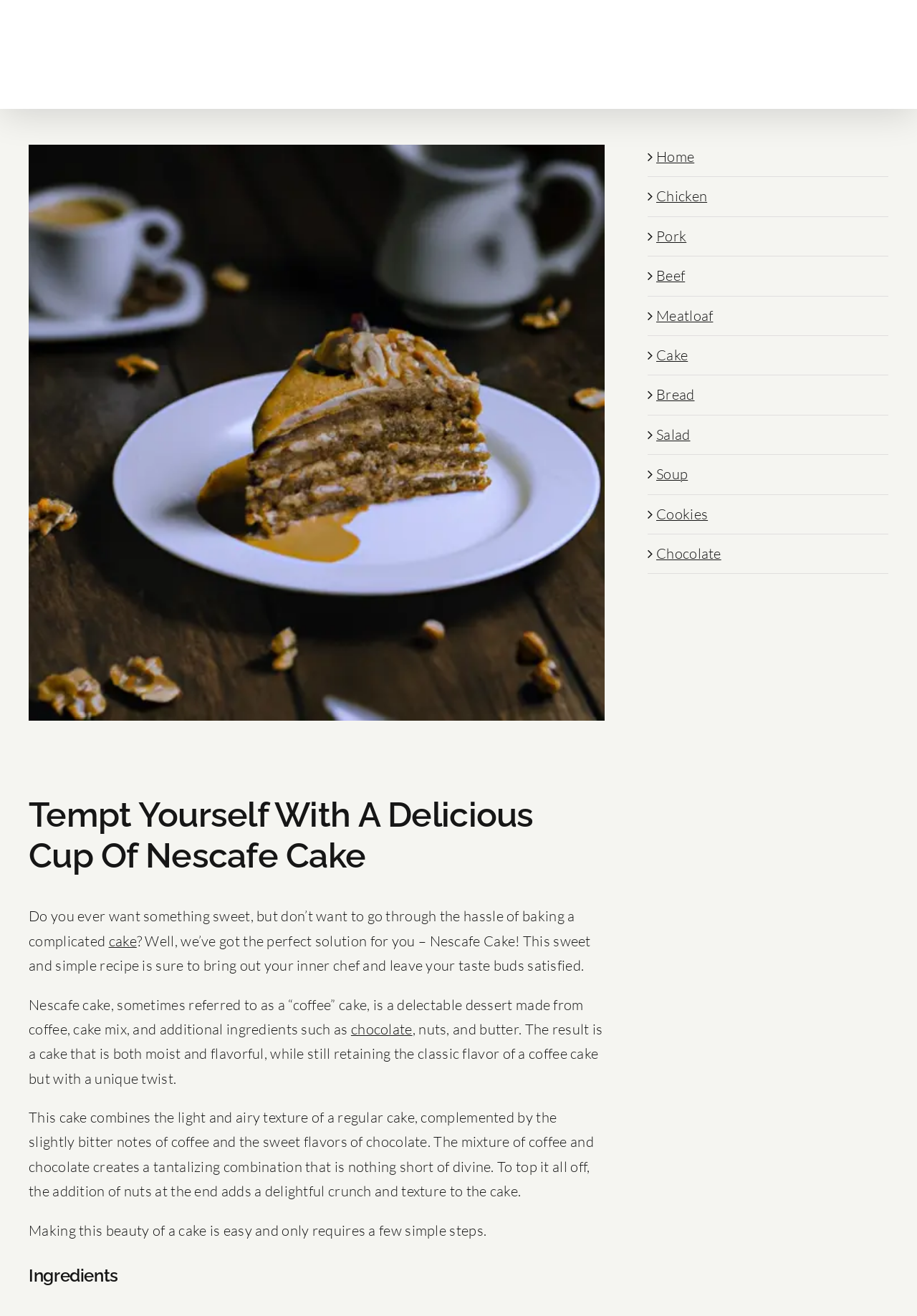Provide the bounding box coordinates of the area you need to click to execute the following instruction: "Click the Eezy Recipes Logo".

[0.031, 0.017, 0.219, 0.06]